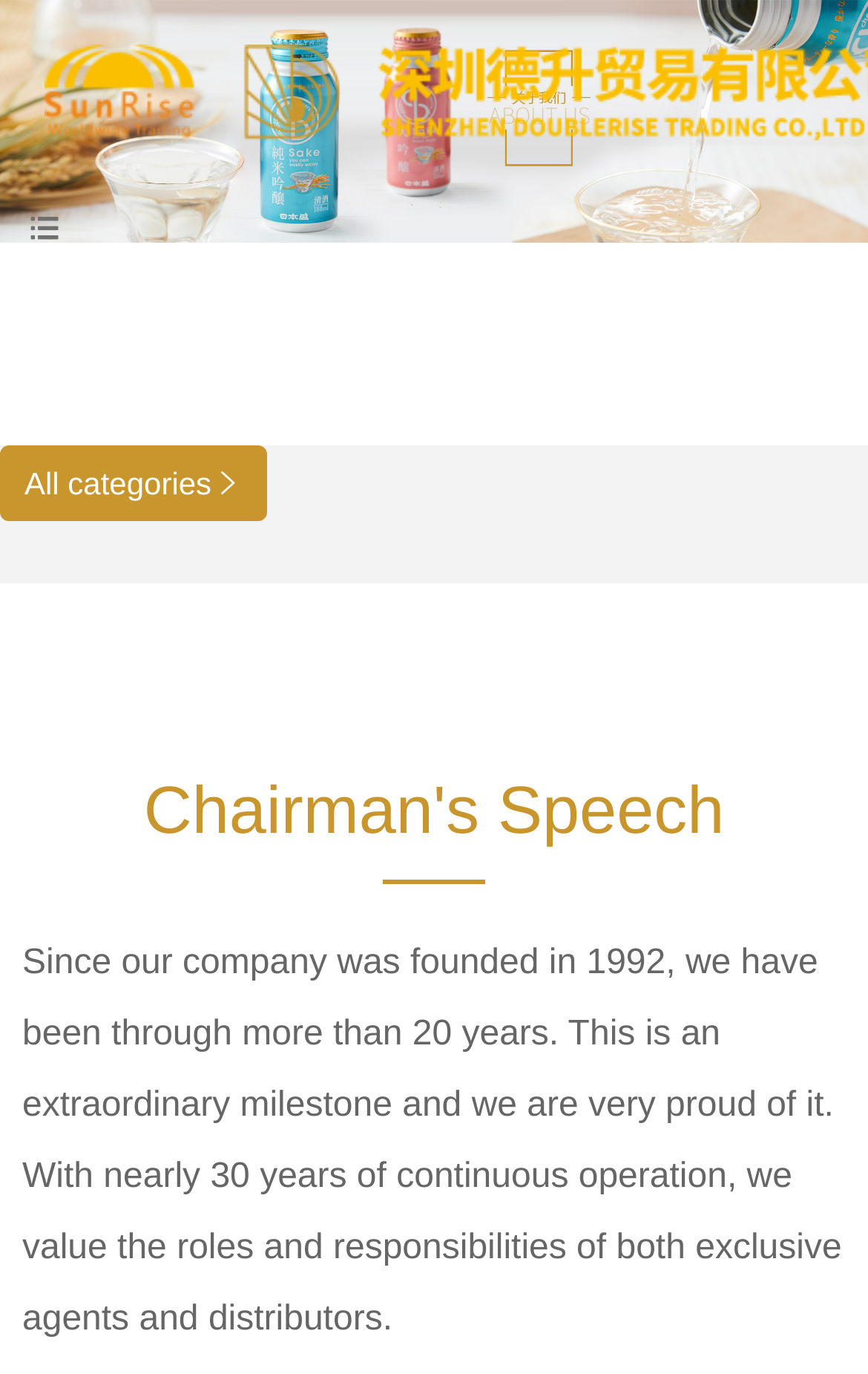Is there a navigation menu on the webpage?
Answer the question with detailed information derived from the image.

The presence of links such as 'Homepage' and text like 'All categories' suggests that there is a navigation menu on the webpage, allowing users to navigate to different sections of the website.